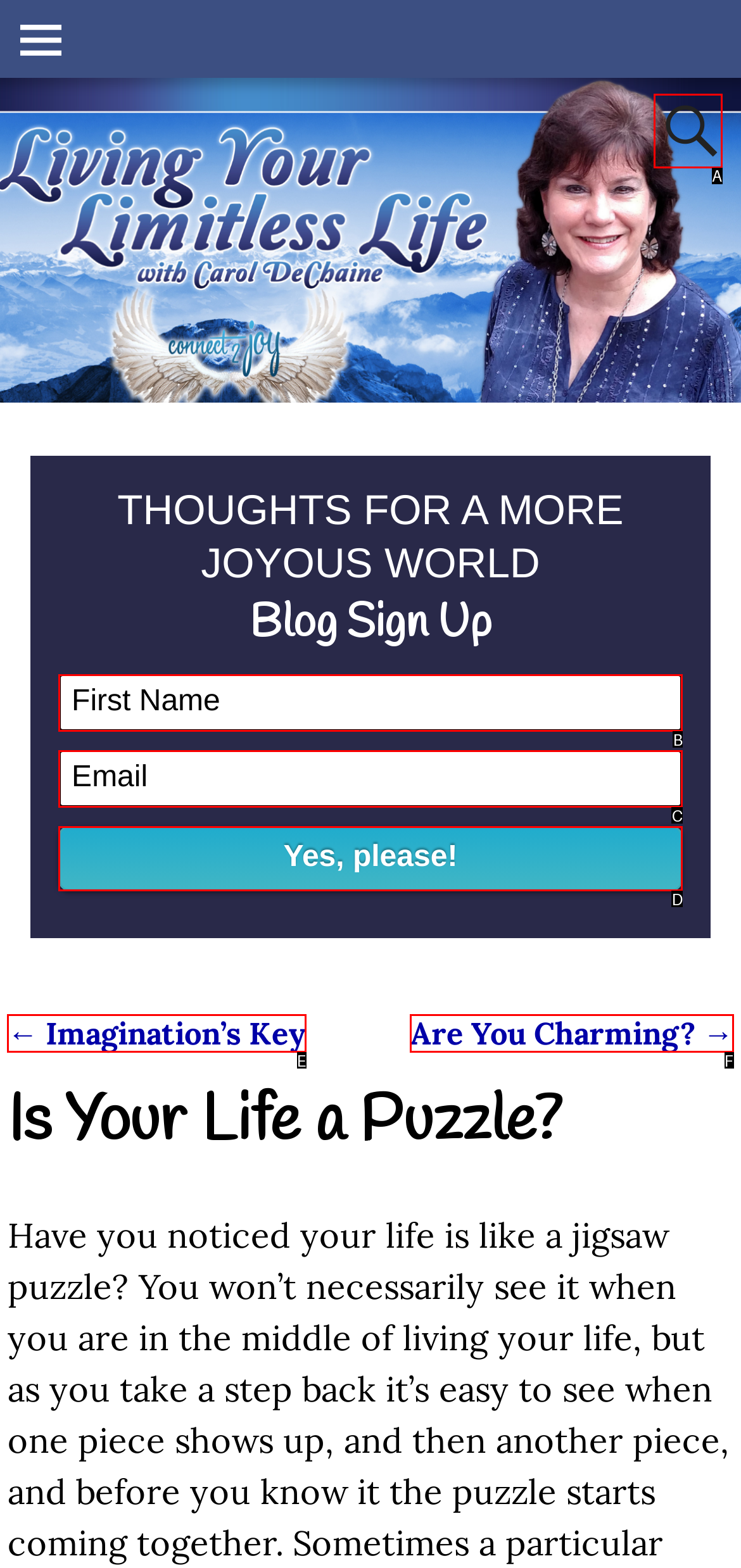Pick the HTML element that corresponds to the description: Are You Charming? →
Answer with the letter of the correct option from the given choices directly.

F